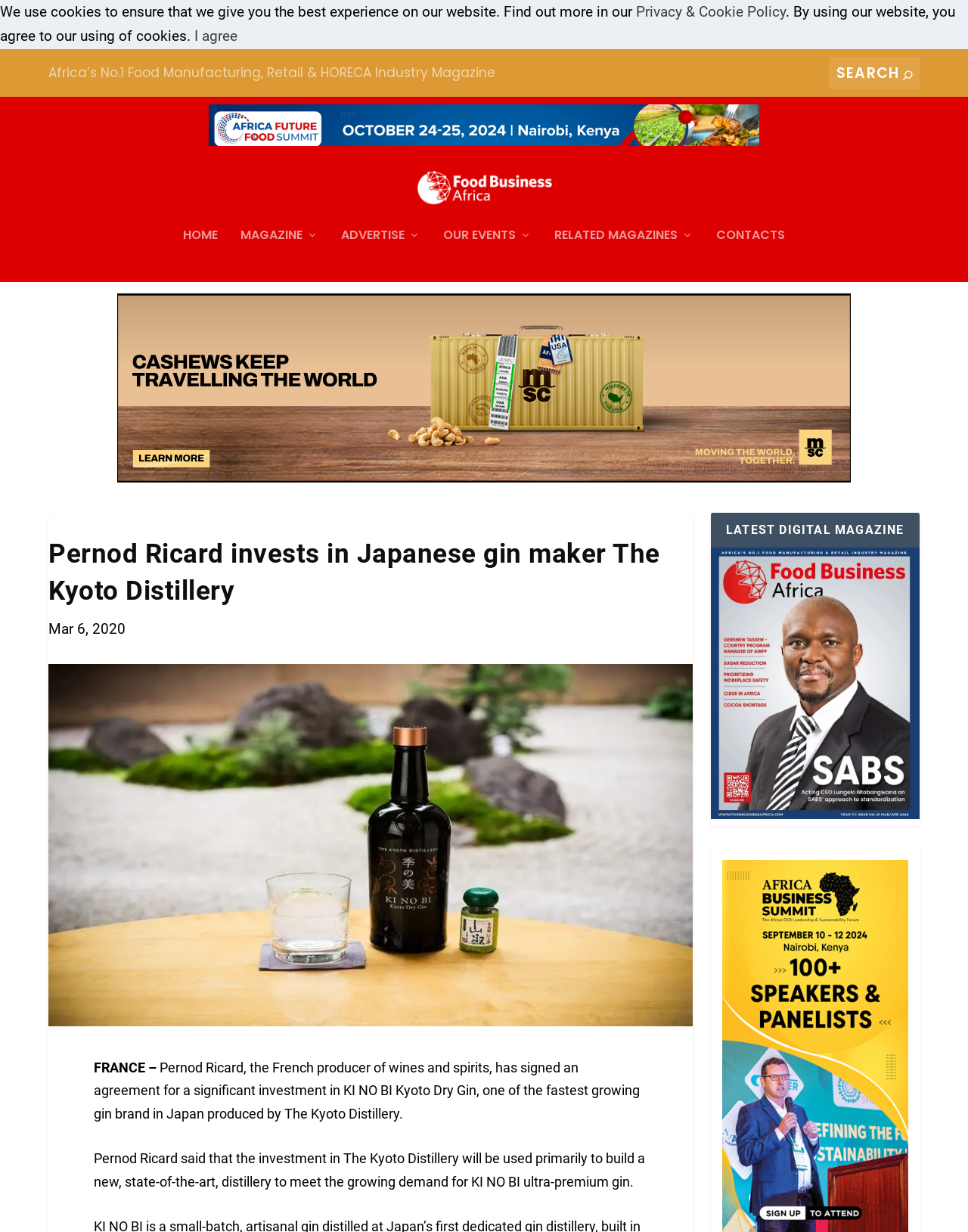Kindly determine the bounding box coordinates of the area that needs to be clicked to fulfill this instruction: "View the latest digital magazine".

[0.734, 0.432, 0.95, 0.46]